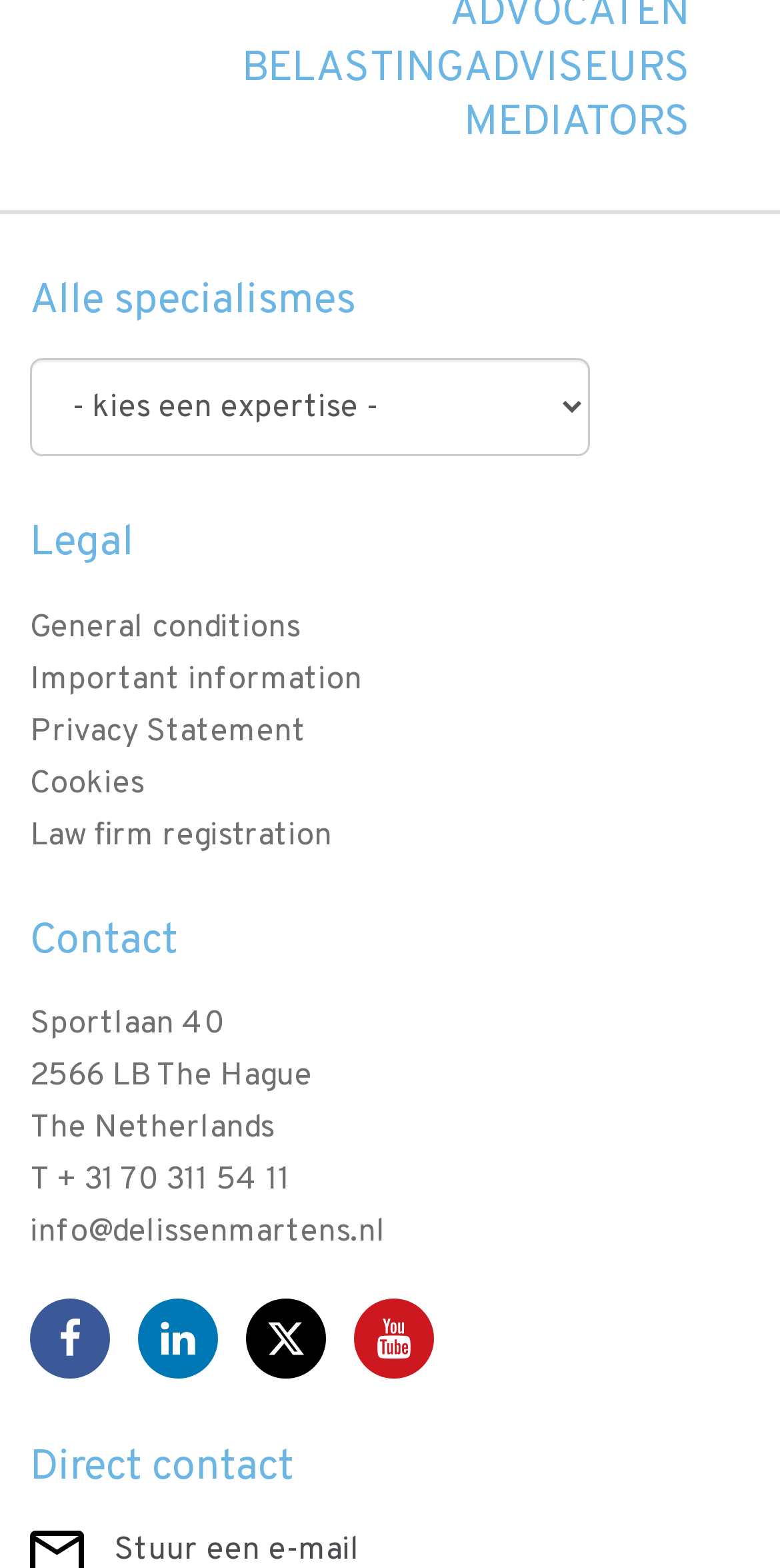Respond to the question below with a single word or phrase: What is the purpose of the 'Alle specialismes' link?

To view all specialisms